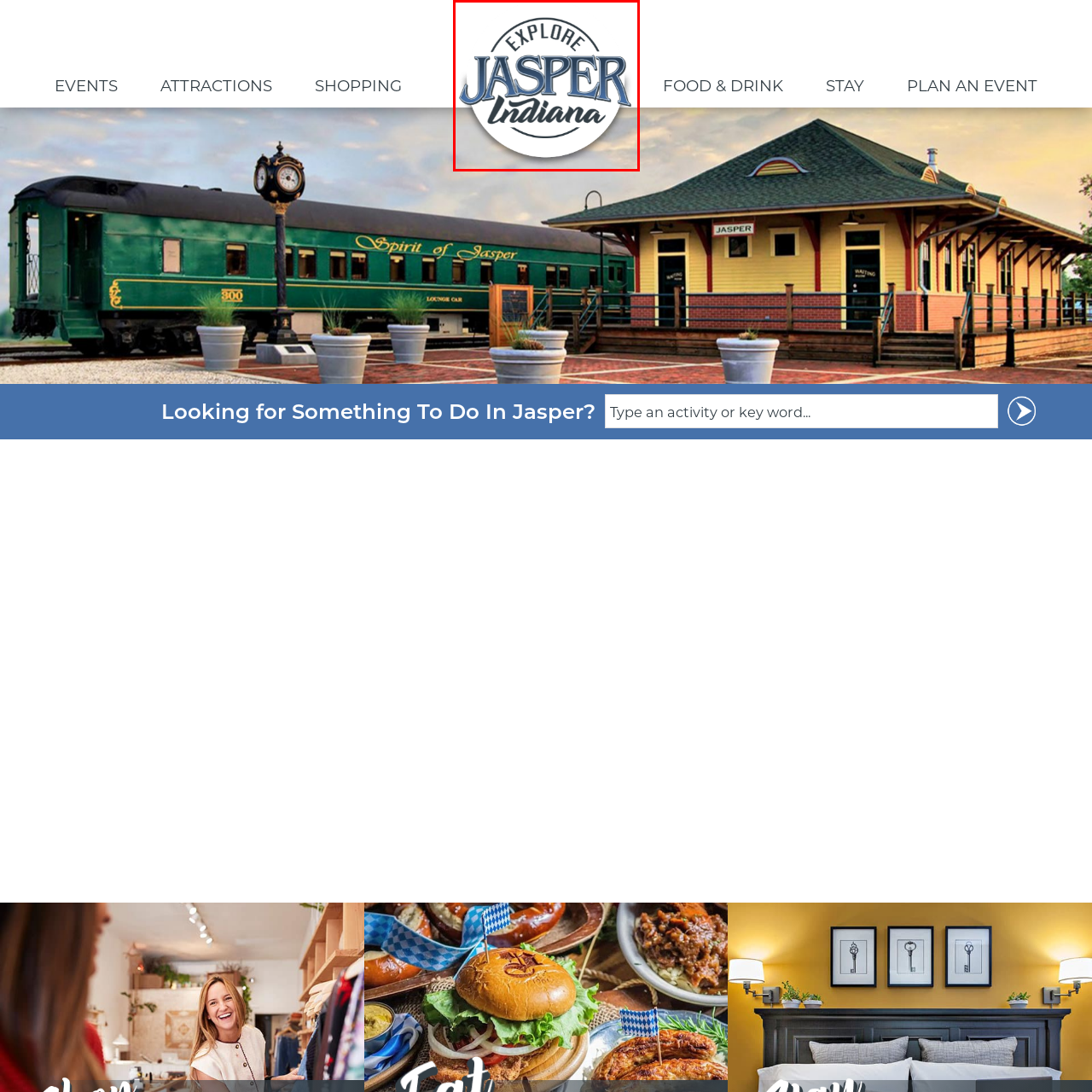Thoroughly describe the scene captured inside the red-bordered image.

This image features a logo promoting the city of Jasper, Indiana. The design prominently displays the words "EXPLORE JASPER" in bold, uppercase lettering, emphasizing the exploration aspect of the city. Below this, the word "Indiana" is styled in a flowing, cursive font, adding a touch of elegance. The logo is set against a subtle background, likely depicting the beauty and charm of the region, inviting viewers to discover the attractions and experiences Jasper has to offer. This engaging visual serves as an introduction to the local culture and activities available in this vibrant community.